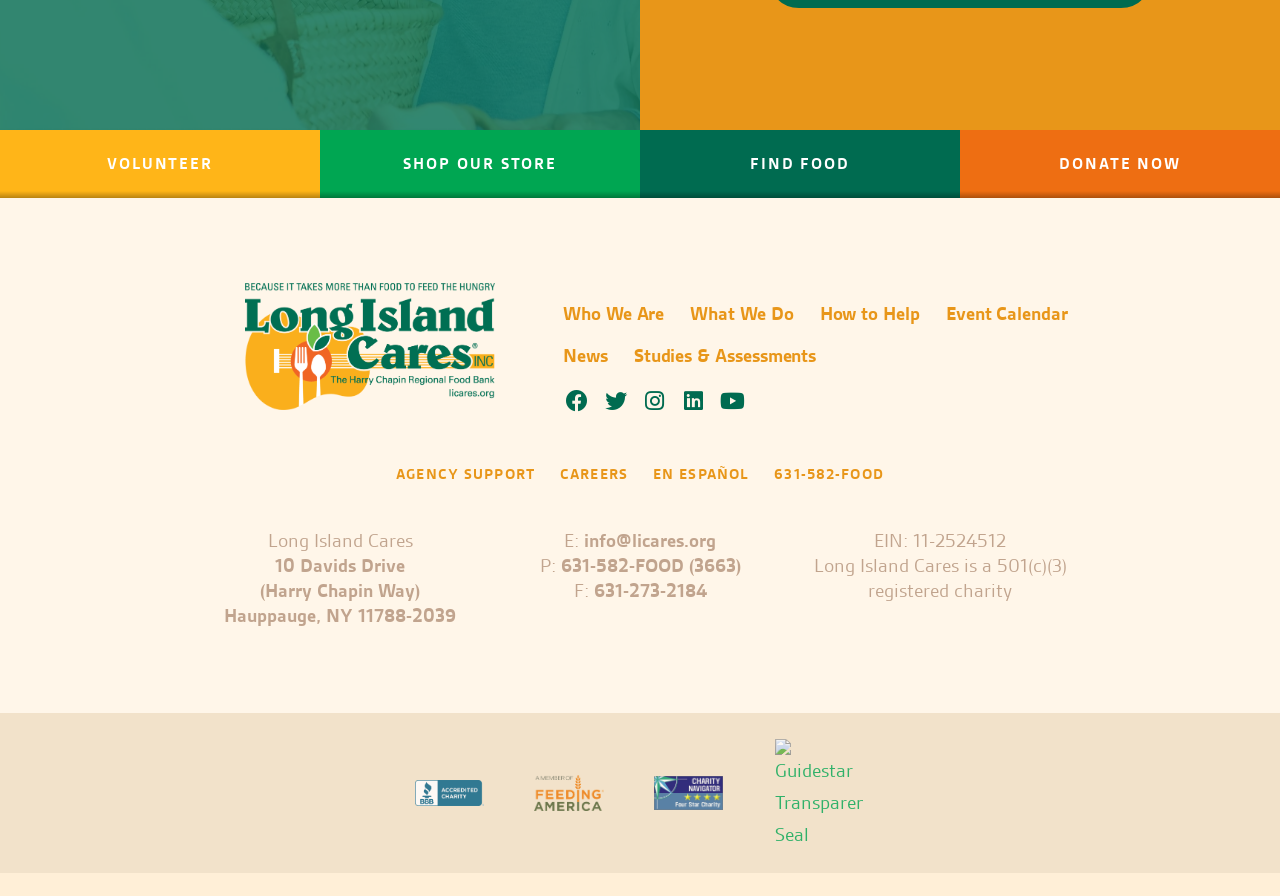Respond with a single word or phrase to the following question:
What is the charity registration number of Long Island Cares?

11-2524512